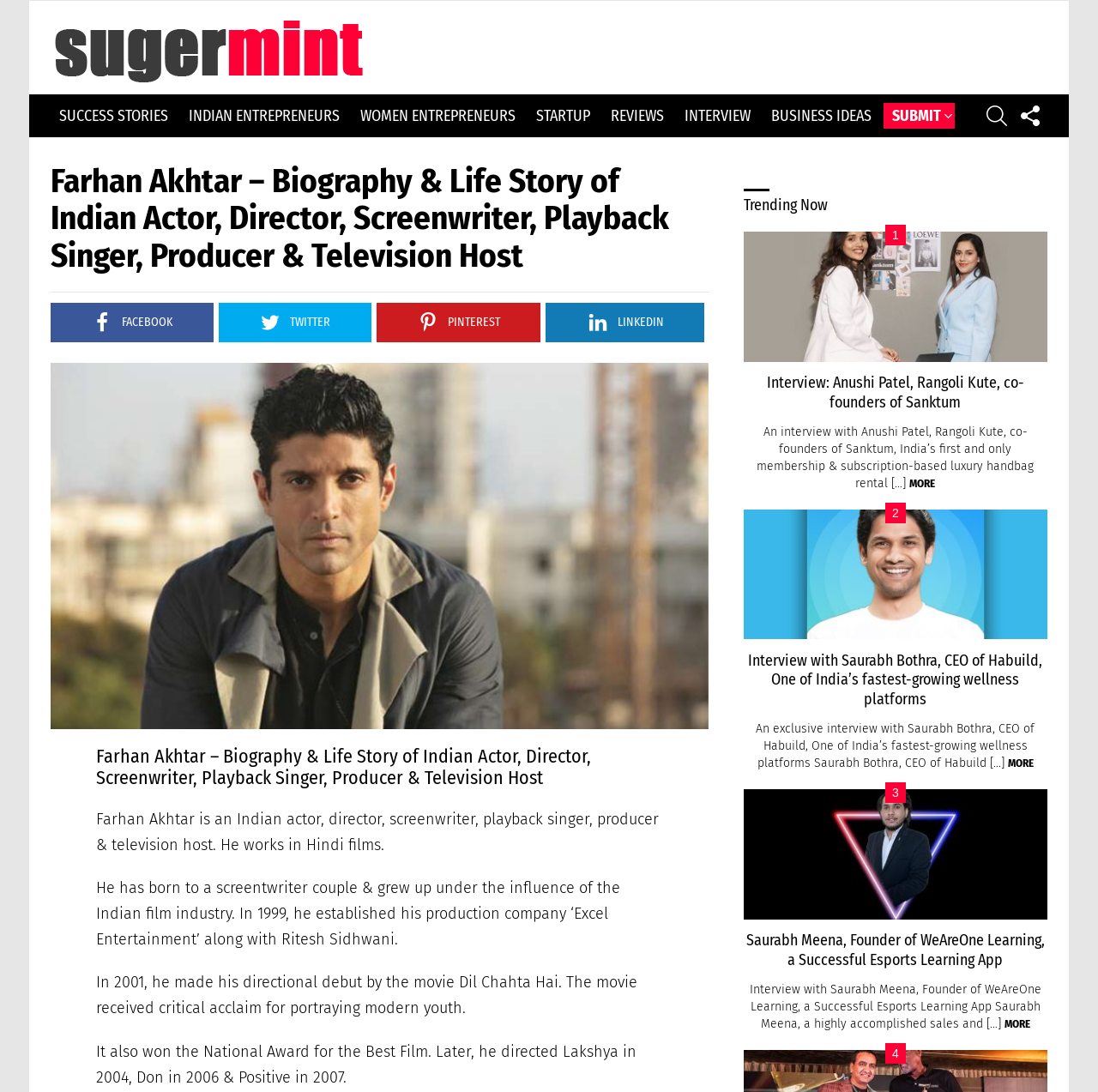How many social media links are there?
Based on the visual details in the image, please answer the question thoroughly.

I counted the social media links at the top of the page, and there are 5 links: Facebook, Twitter, Instagram, LinkedIn, and Pinterest.